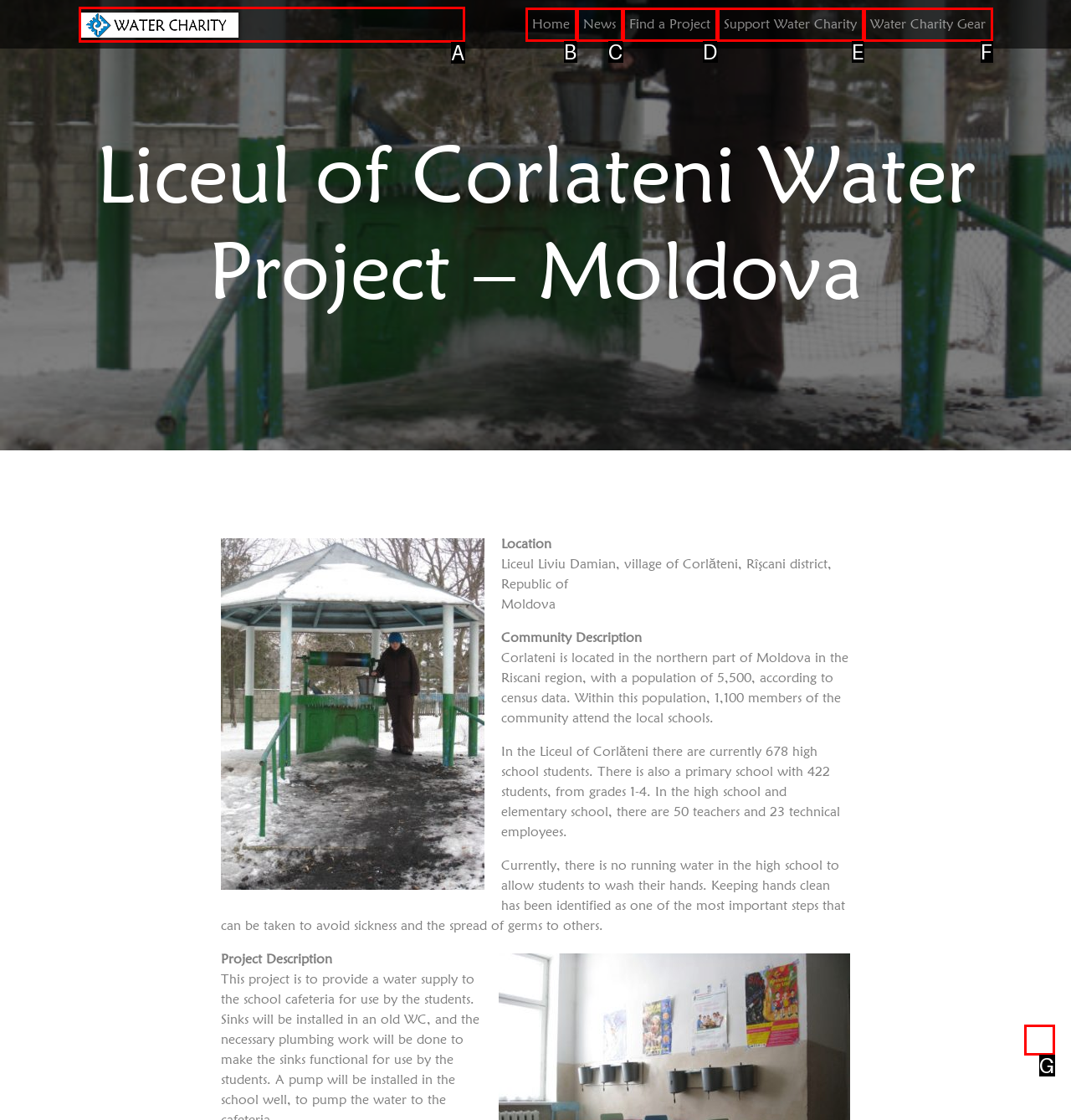Choose the letter that best represents the description: parent_node: Home. Provide the letter as your response.

A